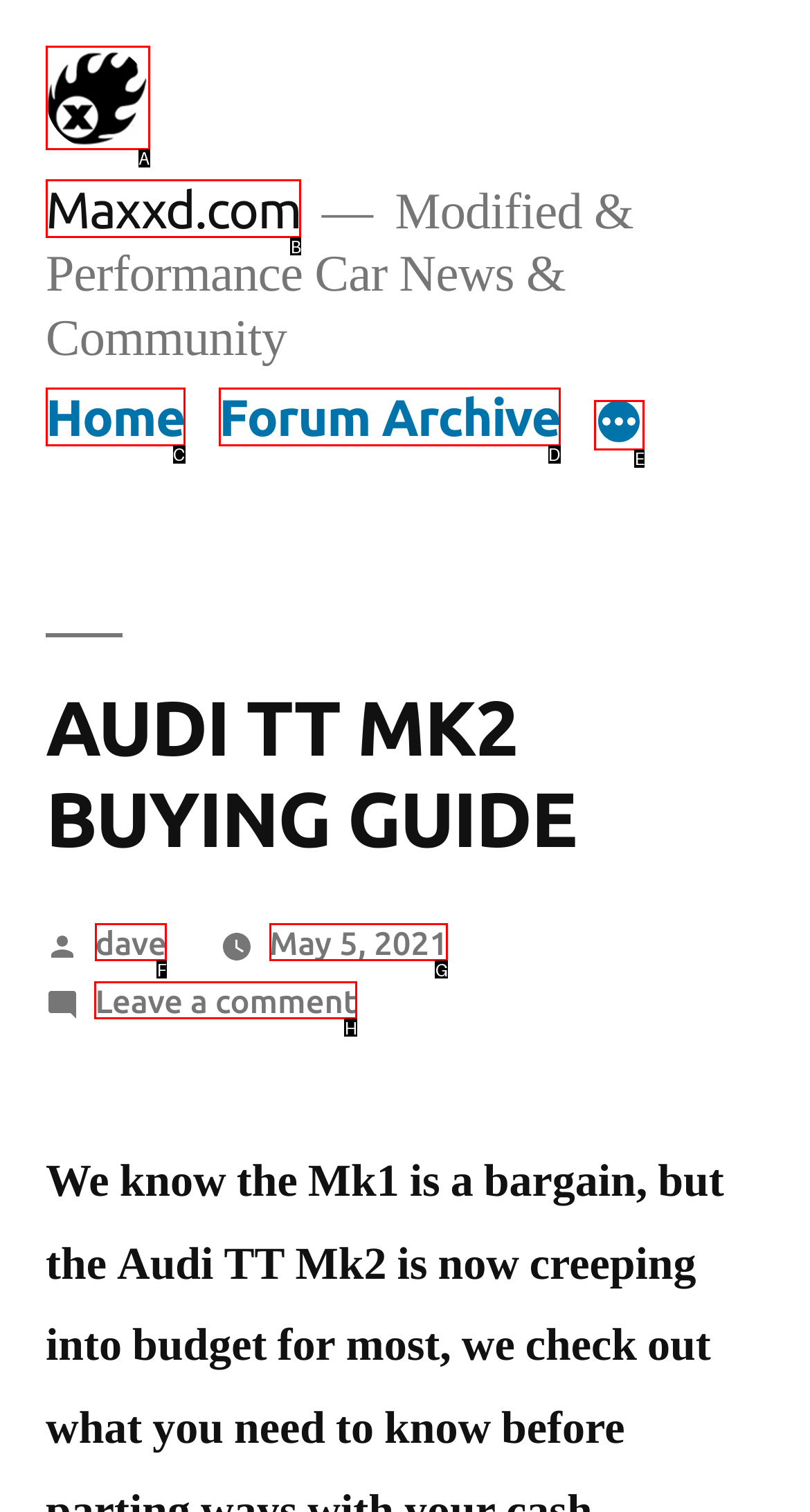Tell me the letter of the correct UI element to click for this instruction: leave a comment. Answer with the letter only.

H